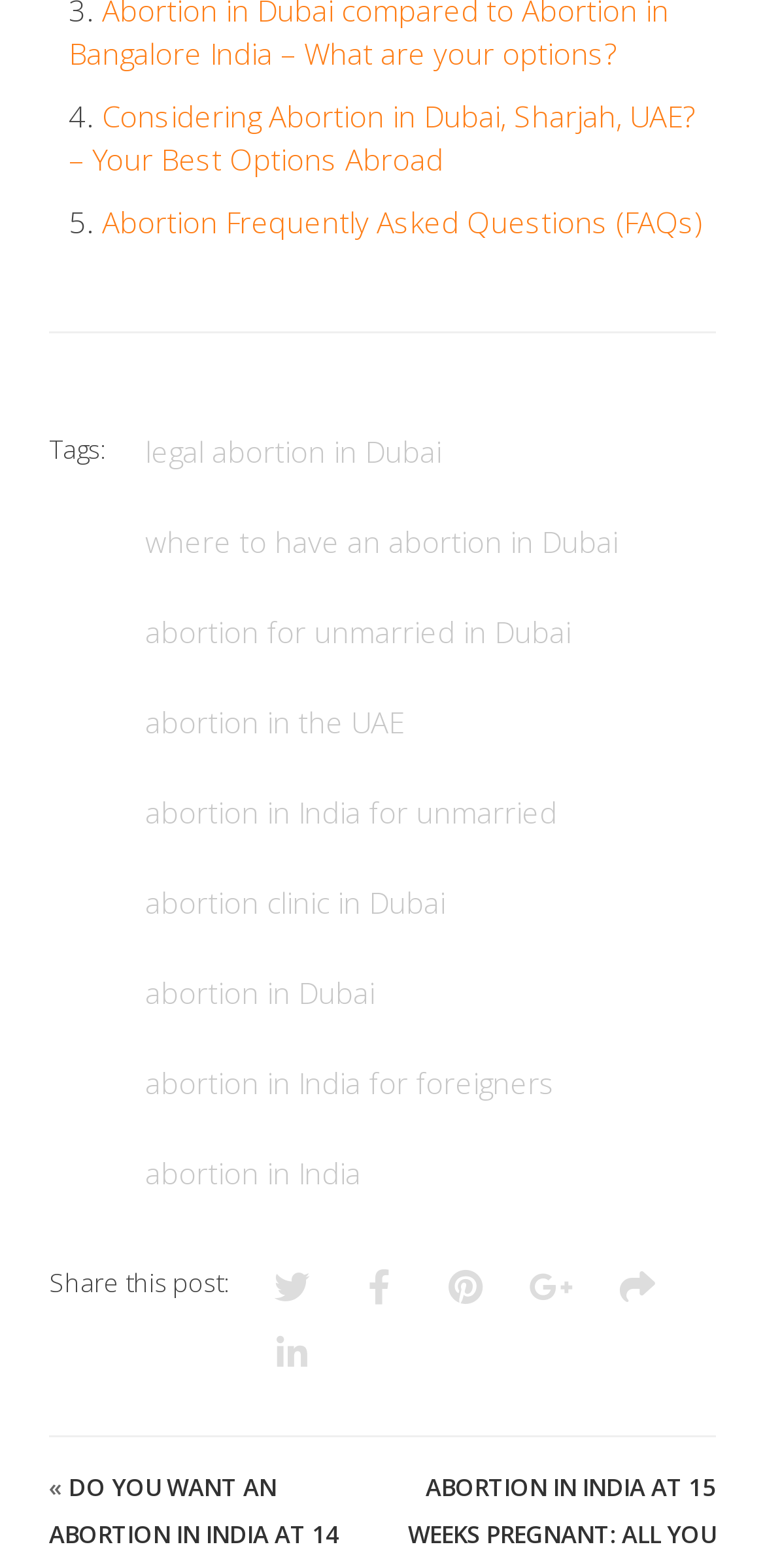Find the bounding box coordinates of the clickable area that will achieve the following instruction: "Click on the link to learn about considering abortion in Dubai, Sharjah, UAE".

[0.09, 0.062, 0.908, 0.114]